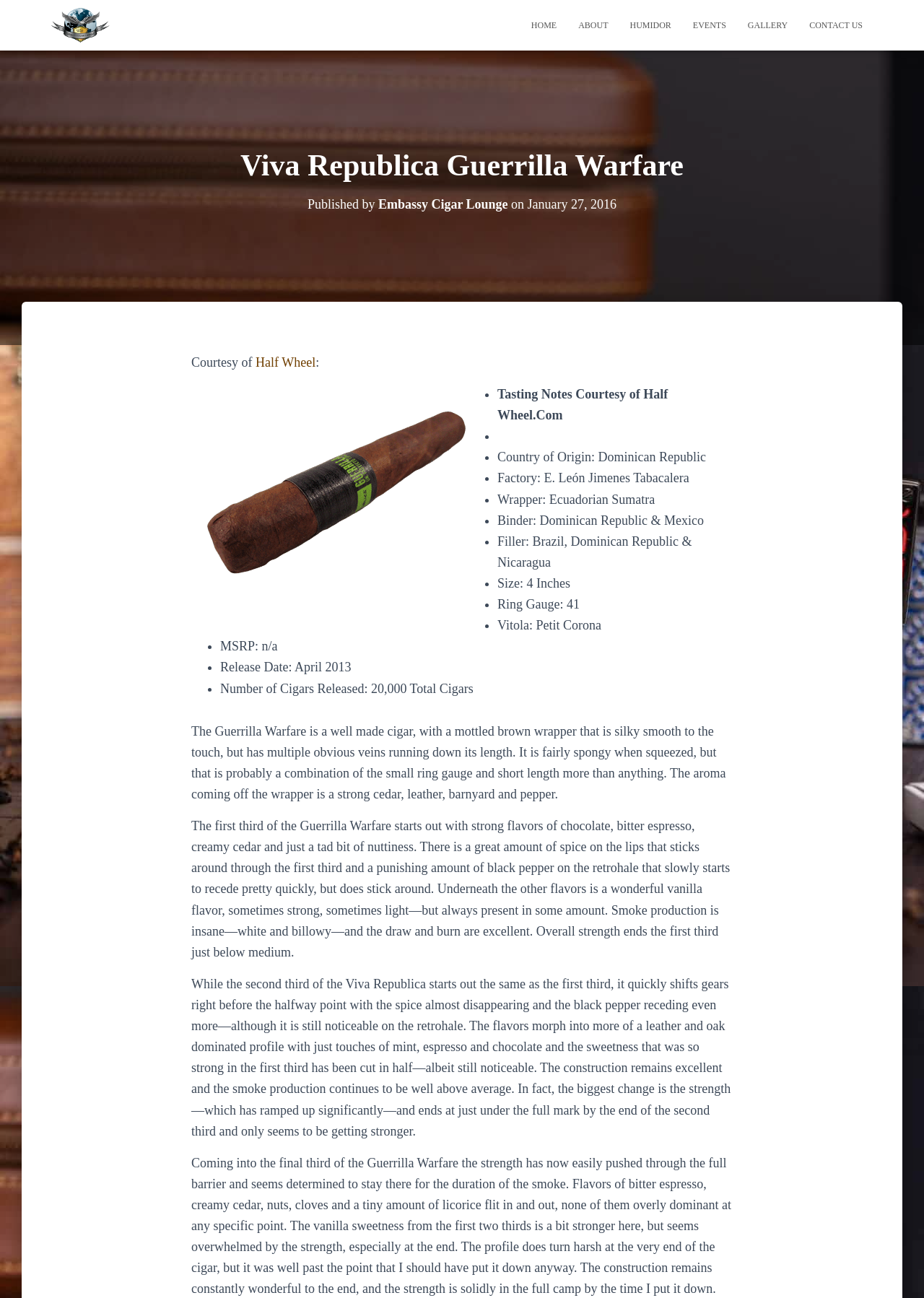Look at the image and give a detailed response to the following question: What is the country of origin of the cigar?

The answer can be found in the list of specifications of the cigar, where it is mentioned that the country of origin is the Dominican Republic.